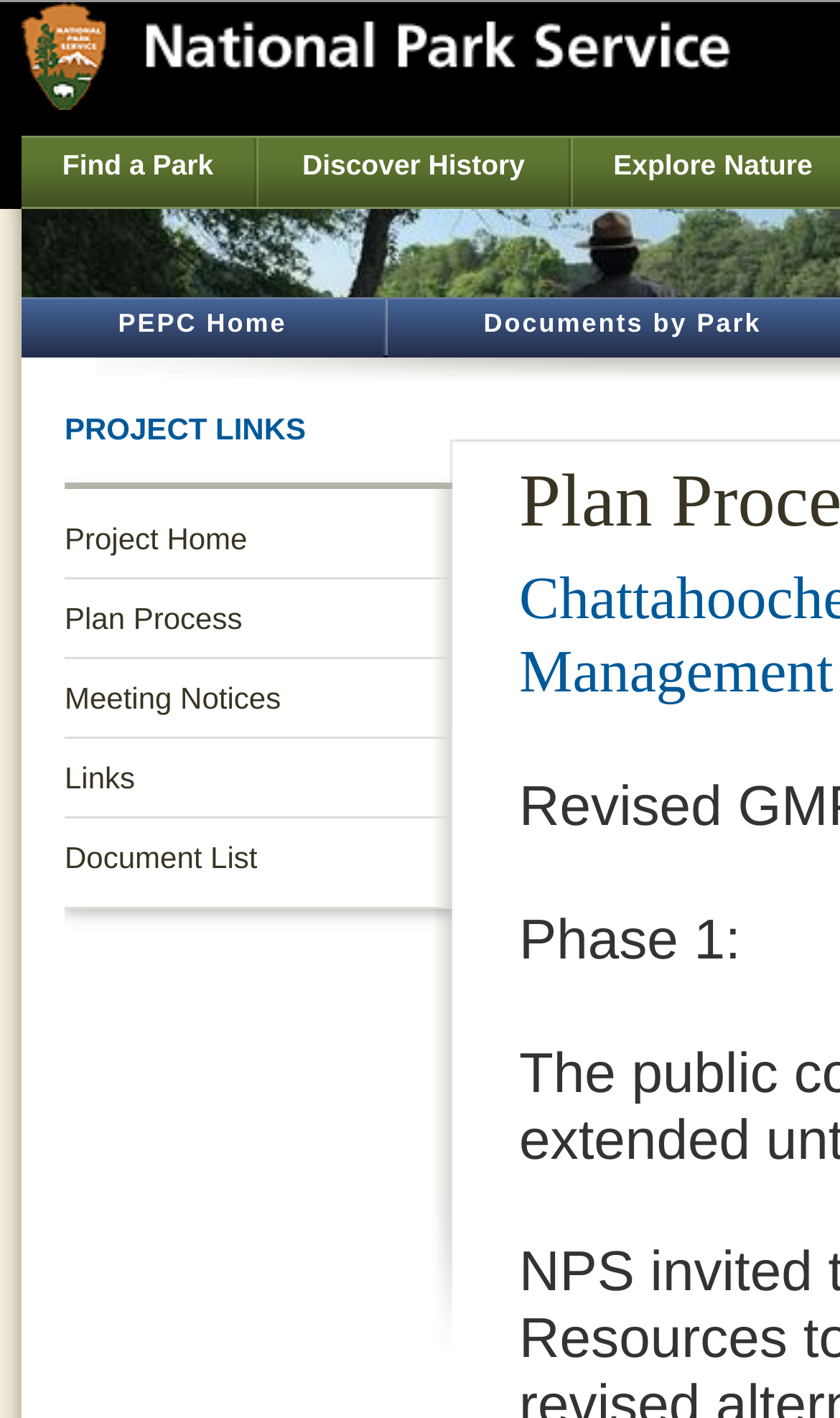Find the bounding box coordinates of the area to click in order to follow the instruction: "Navigate to Project Home".

[0.077, 0.366, 0.538, 0.393]